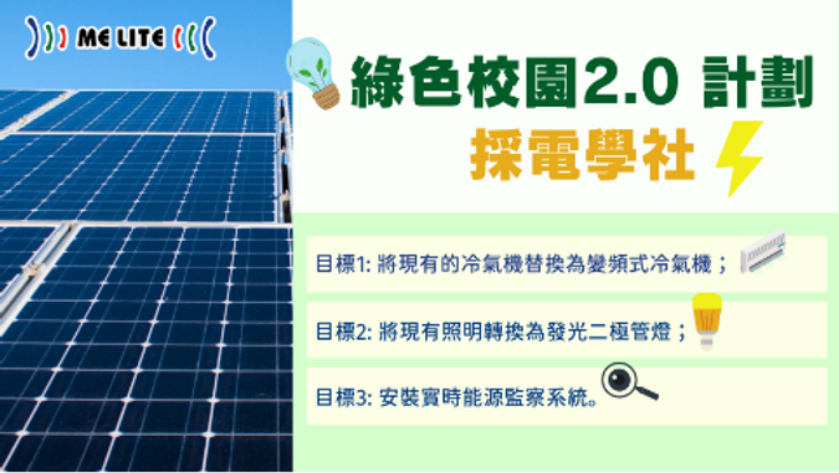Please provide a one-word or phrase answer to the question: 
What does the light bulb icon represent?

Innovative actions